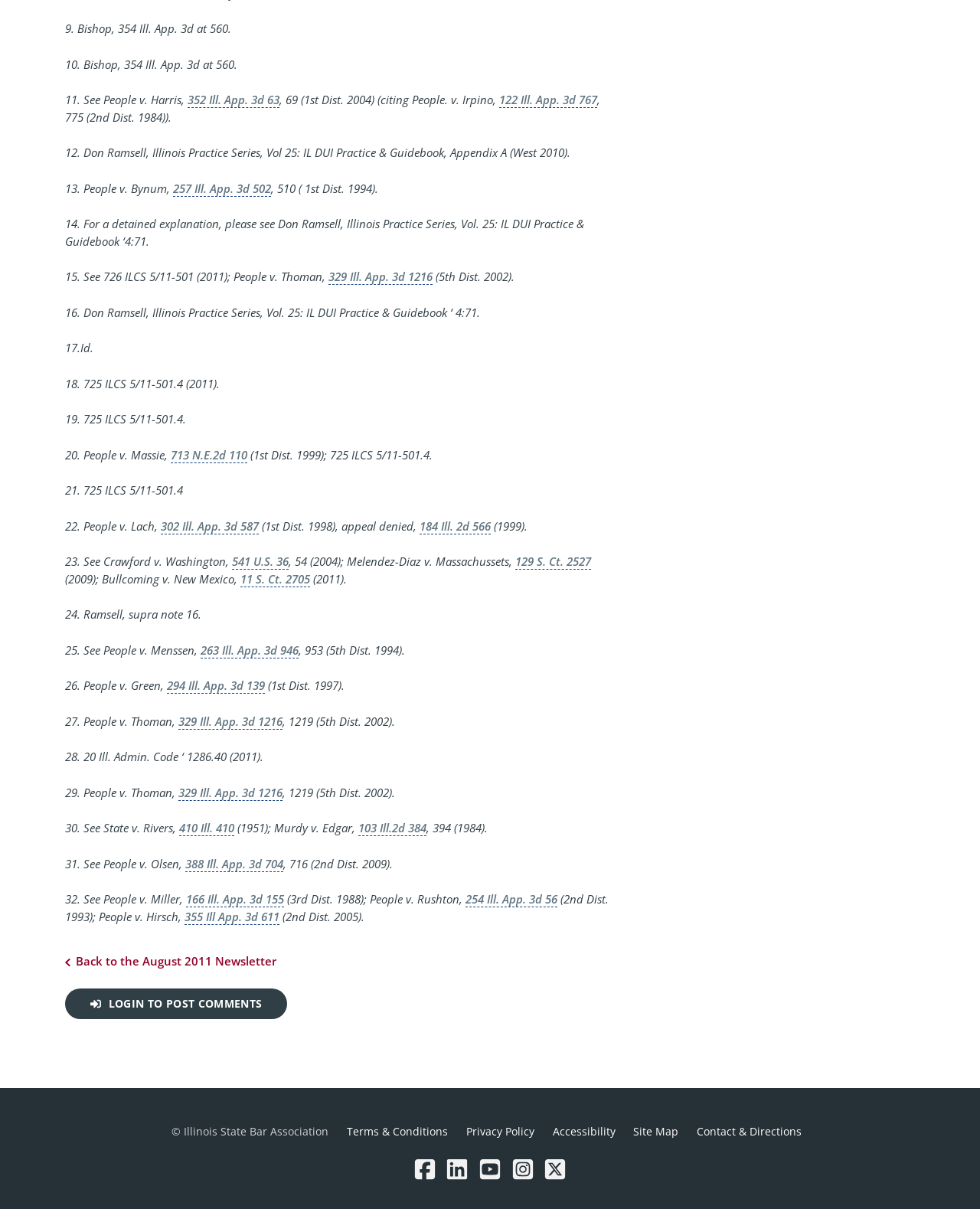Identify the bounding box for the UI element specified in this description: "11 S. Ct. 2705". The coordinates must be four float numbers between 0 and 1, formatted as [left, top, right, bottom].

[0.245, 0.472, 0.316, 0.485]